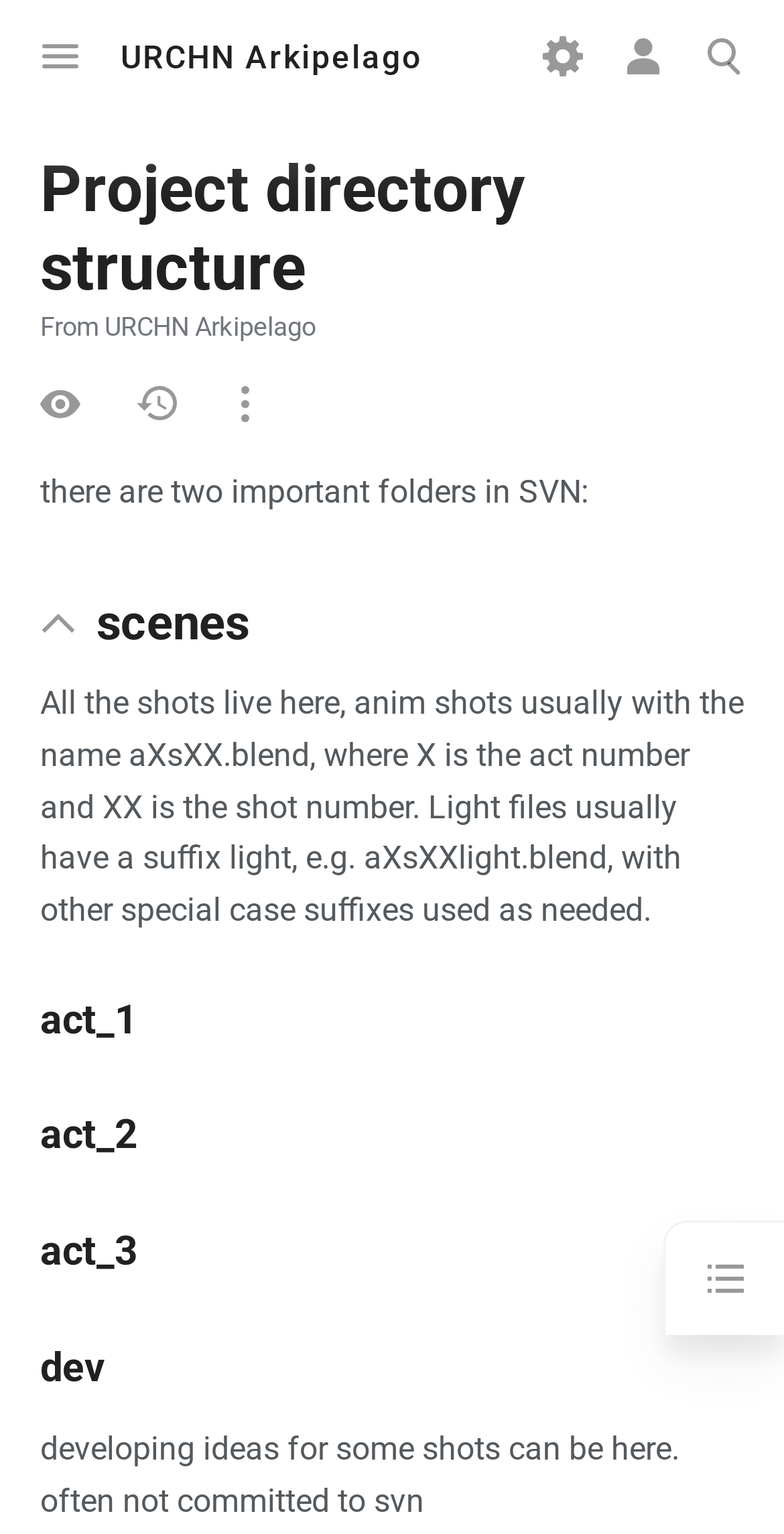Answer the following in one word or a short phrase: 
What is the purpose of the 'dev' folder?

Developing ideas for some shots